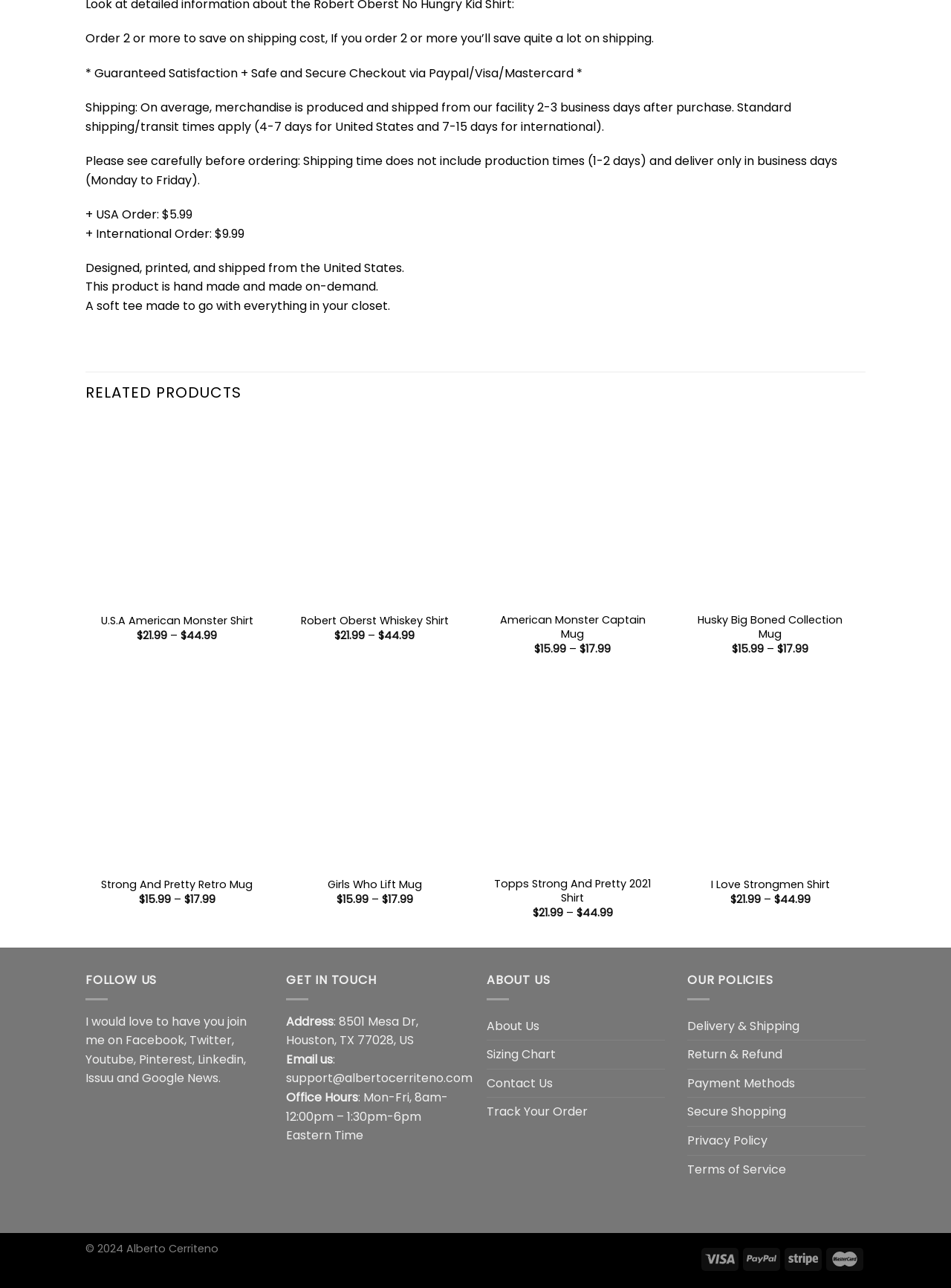Please analyze the image and provide a thorough answer to the question:
What type of product is being sold on this webpage?

By examining the images and text on the webpage, it appears that the products being sold are t-shirts and mugs, as there are multiple images of different t-shirt designs and mug designs.